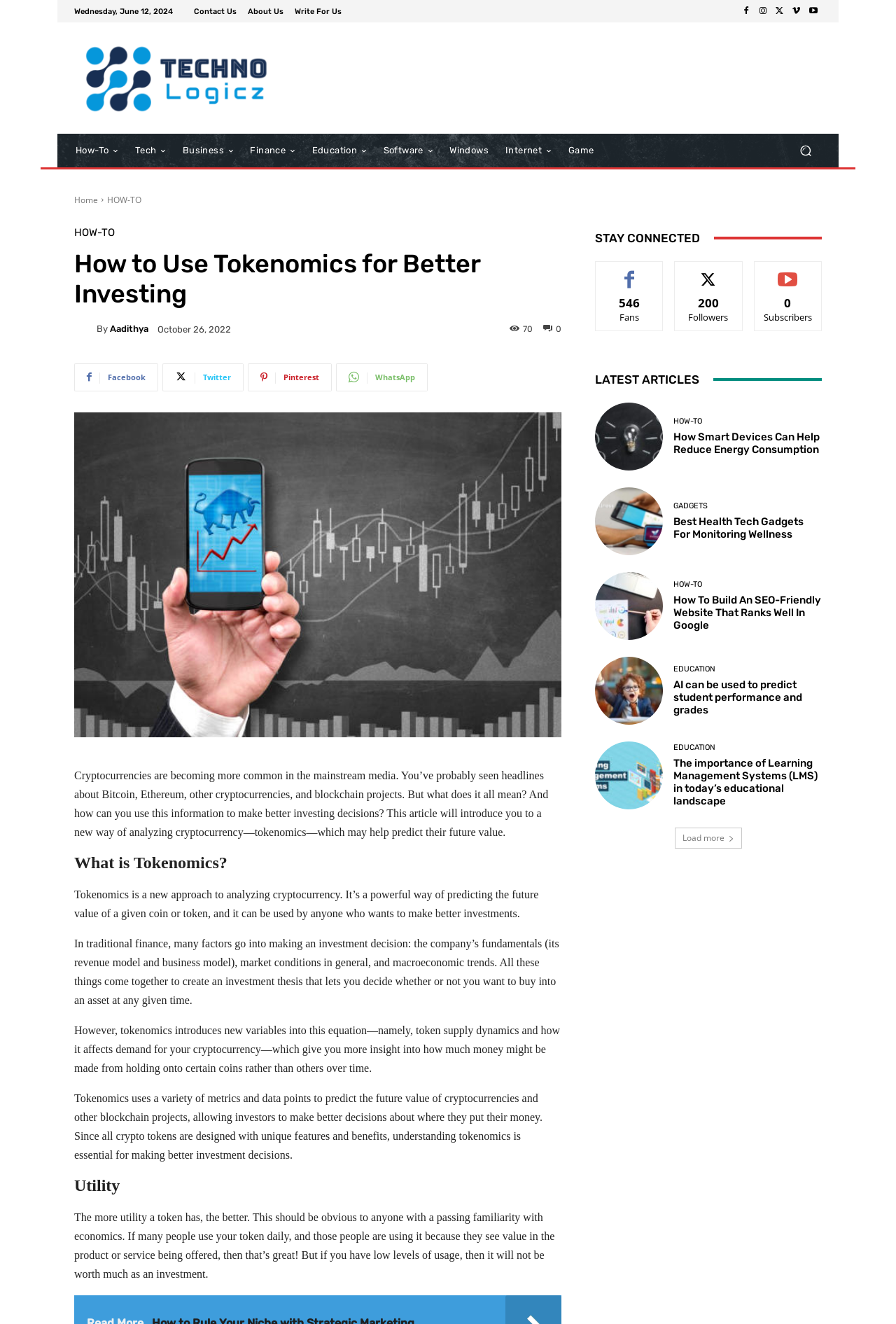Answer the following inquiry with a single word or phrase:
What is the author's name?

Aadithya